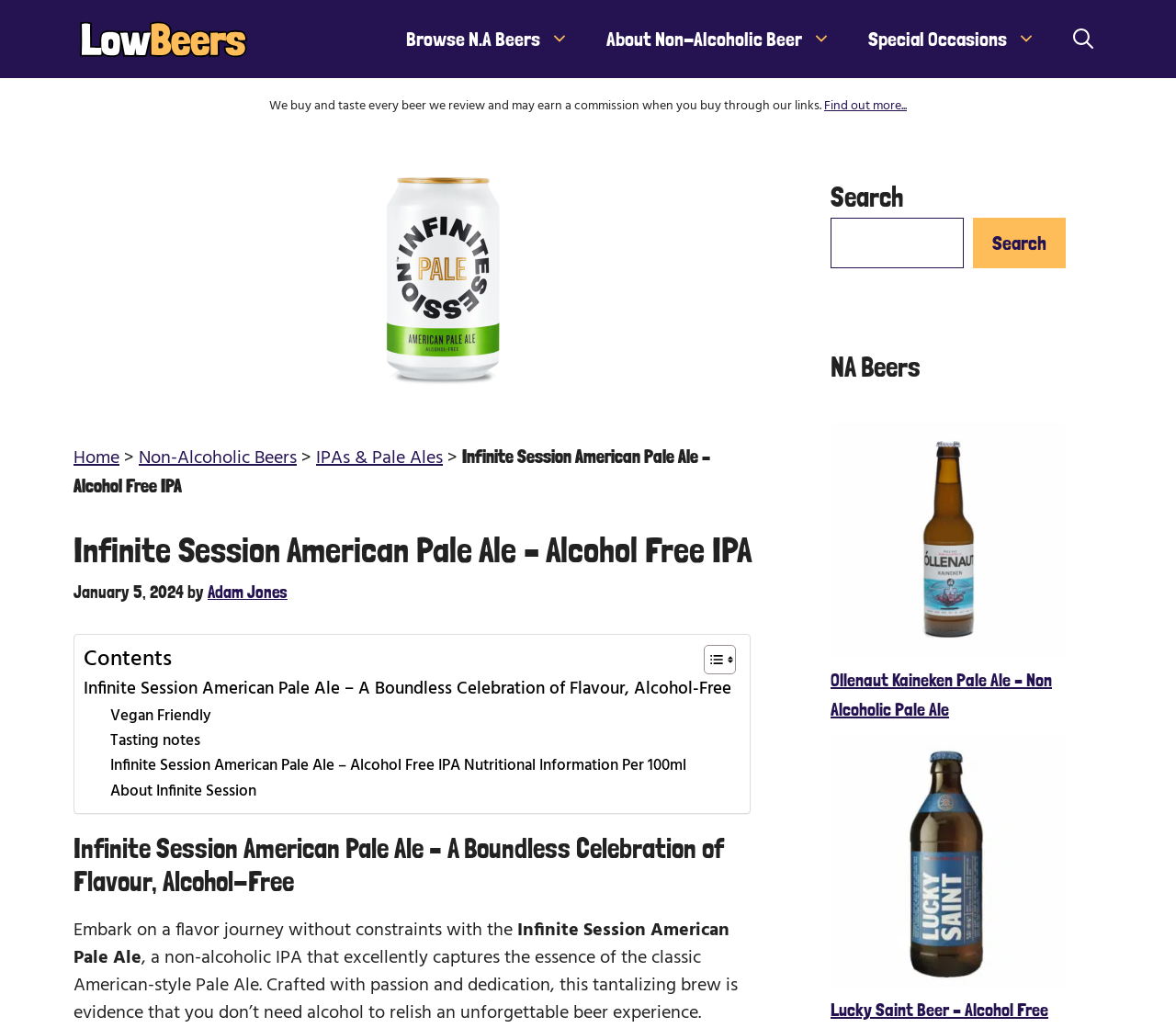Provide a brief response to the question below using one word or phrase:
What is the purpose of the search bar?

To search